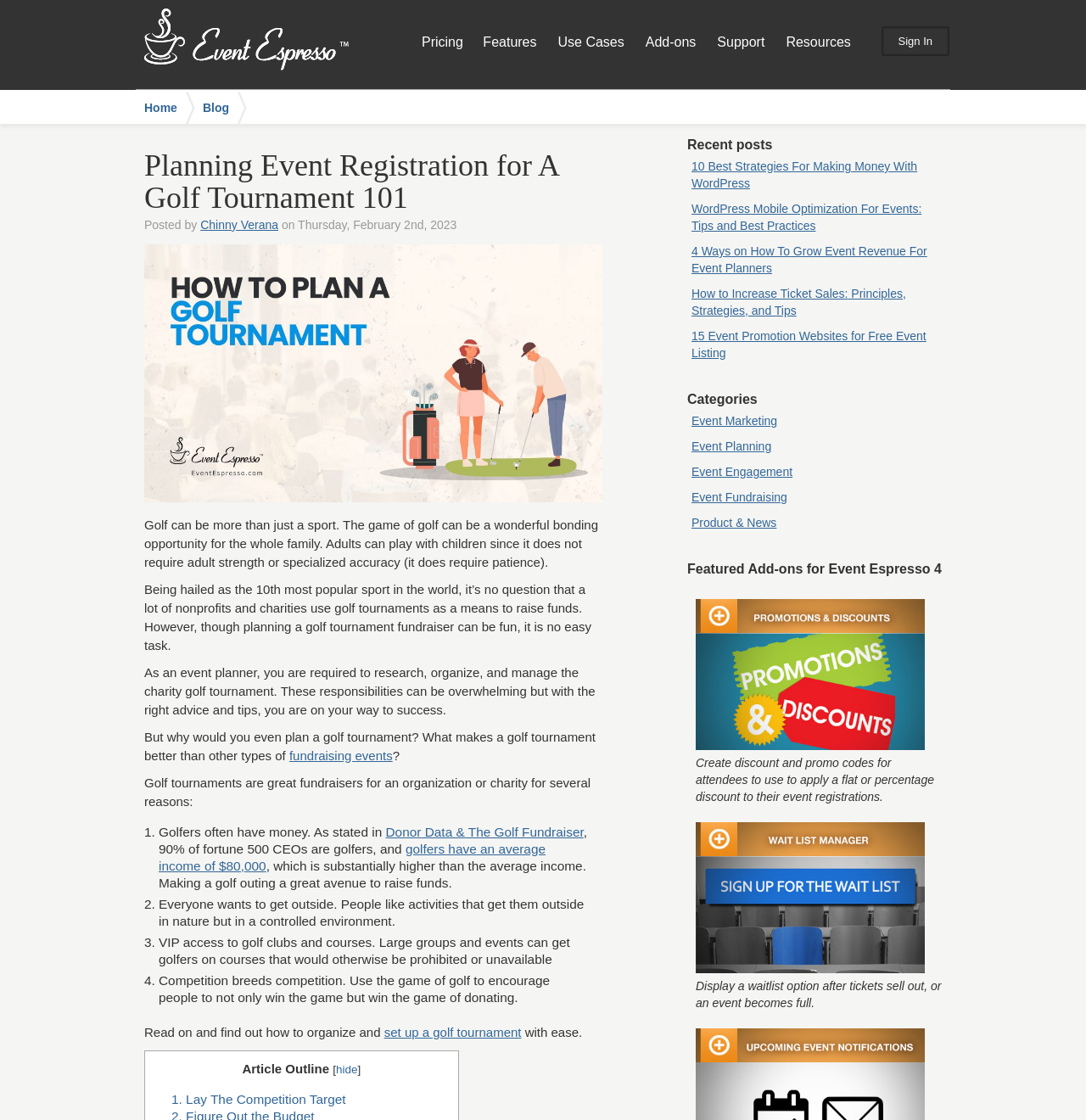Highlight the bounding box of the UI element that corresponds to this description: "Faculty Development".

None